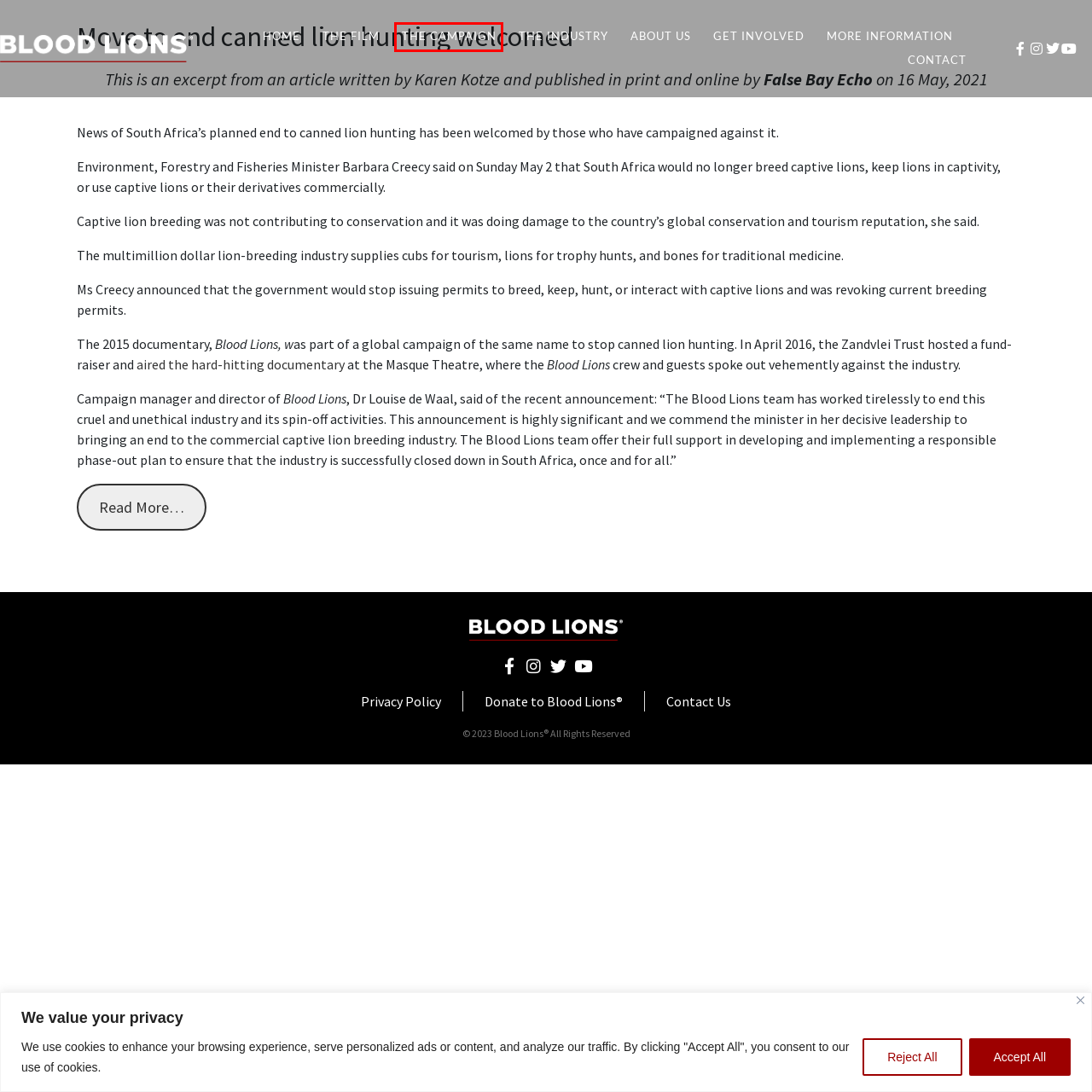Analyze the screenshot of a webpage with a red bounding box and select the webpage description that most accurately describes the new page resulting from clicking the element inside the red box. Here are the candidates:
A. About the Campaign – Blood Lions
B. Blood Lions – A Call to Stop Canned Hunting
C. Move to end canned lion hunting welcomed - False Bay Echo
D. The Brutal Industry – Blood Lions
E. How you can help – Blood Lions
F. About the Film – Blood Lions
G. Move to end canned lion hunting welcomed – Blood Lions
H. Donate

A